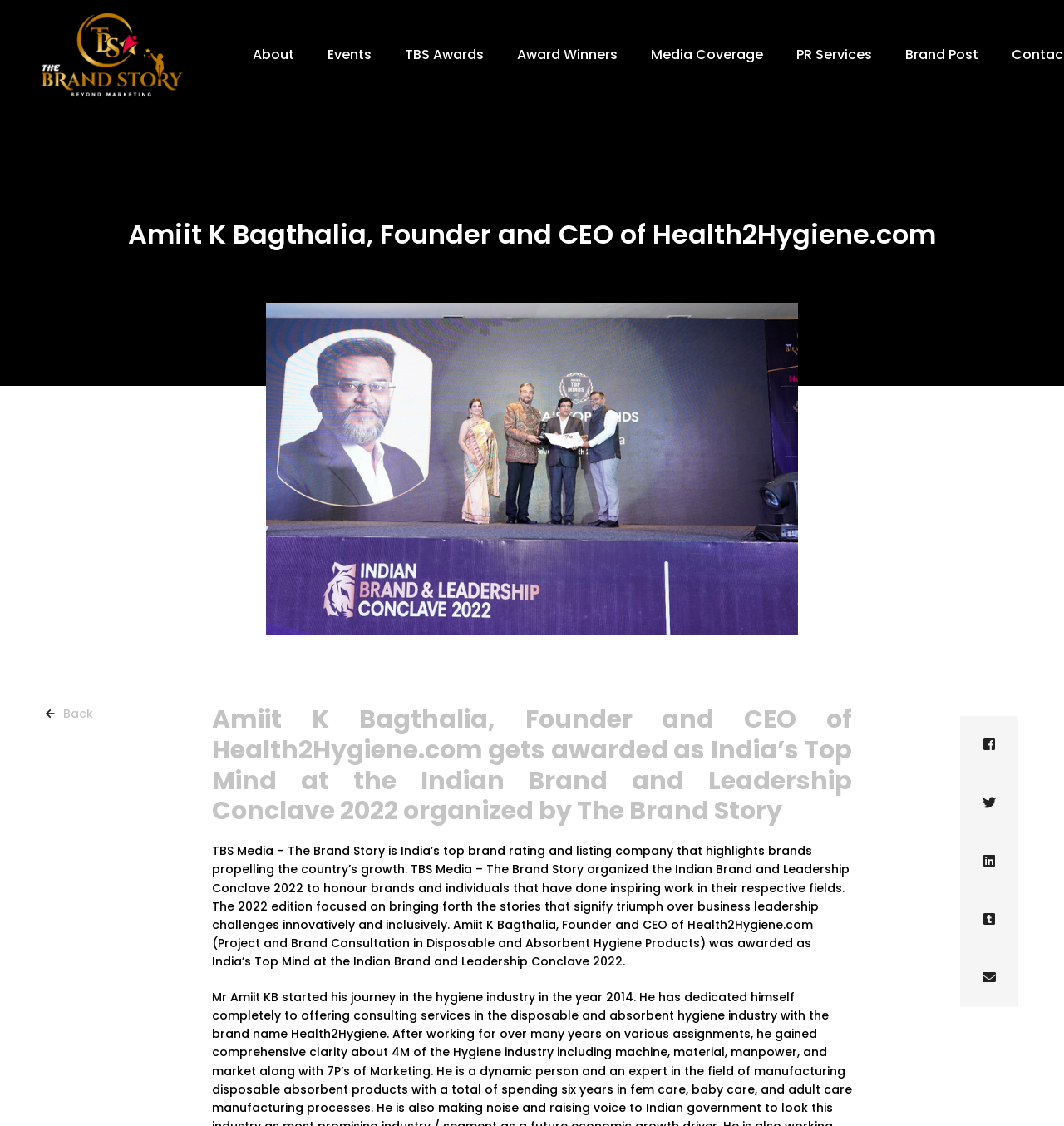Based on the description "alt="The Brand Story"", find the bounding box of the specified UI element.

[0.039, 0.012, 0.172, 0.086]